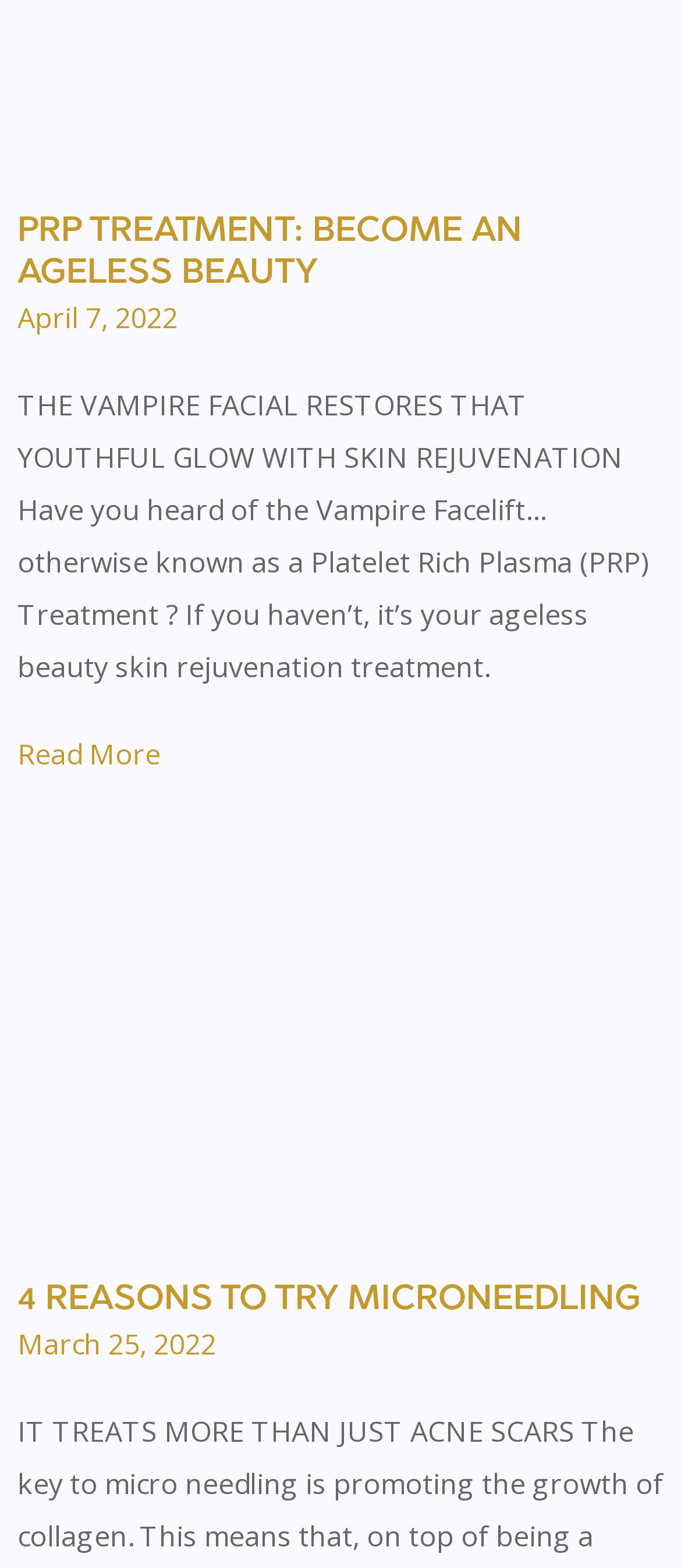What is the benefit of the Vampire Facelift?
Give a one-word or short-phrase answer derived from the screenshot.

Restores youthful glow